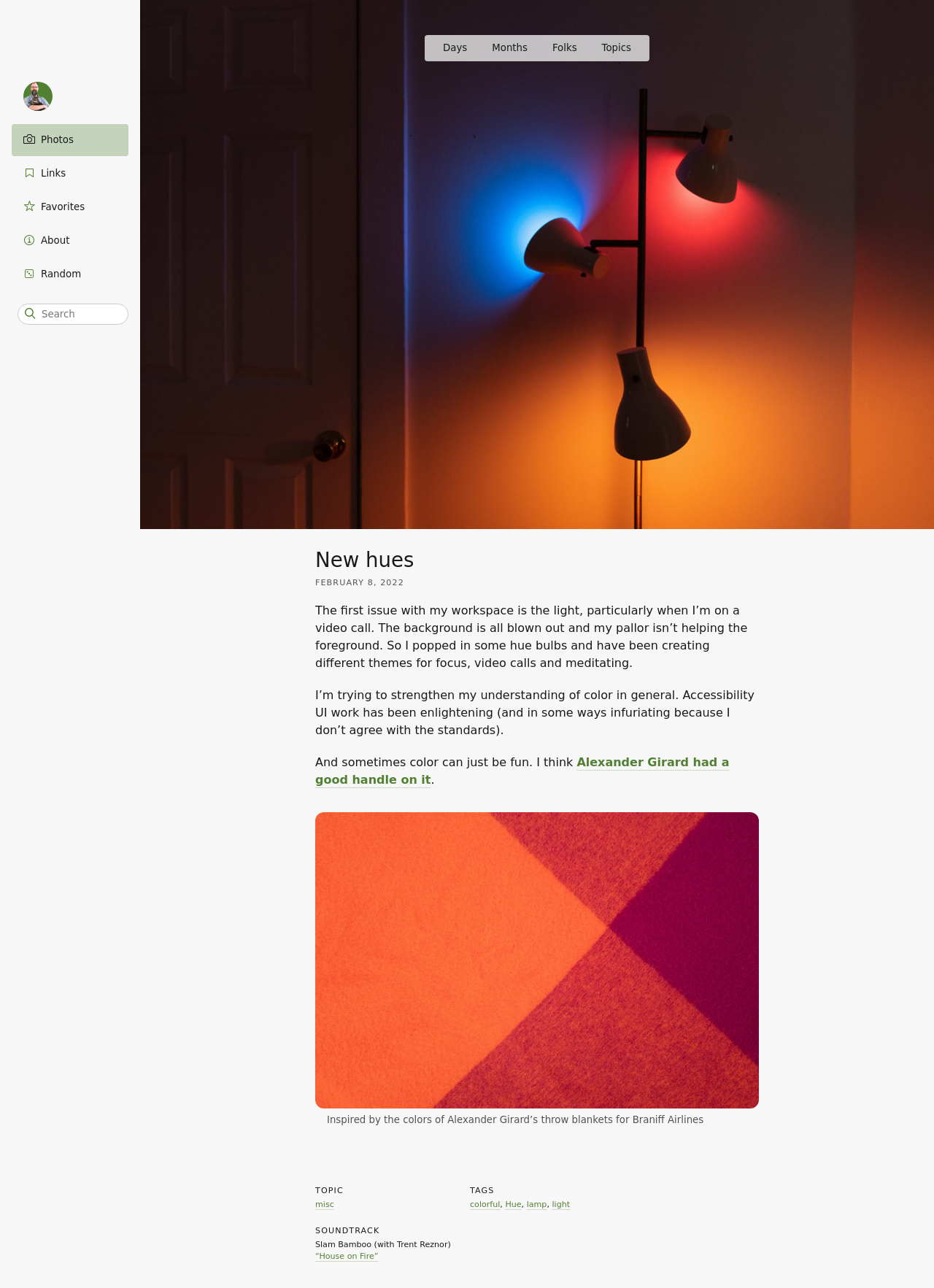Respond concisely with one word or phrase to the following query:
What is the soundtrack for this post?

Slam Bamboo (with Trent Reznor)